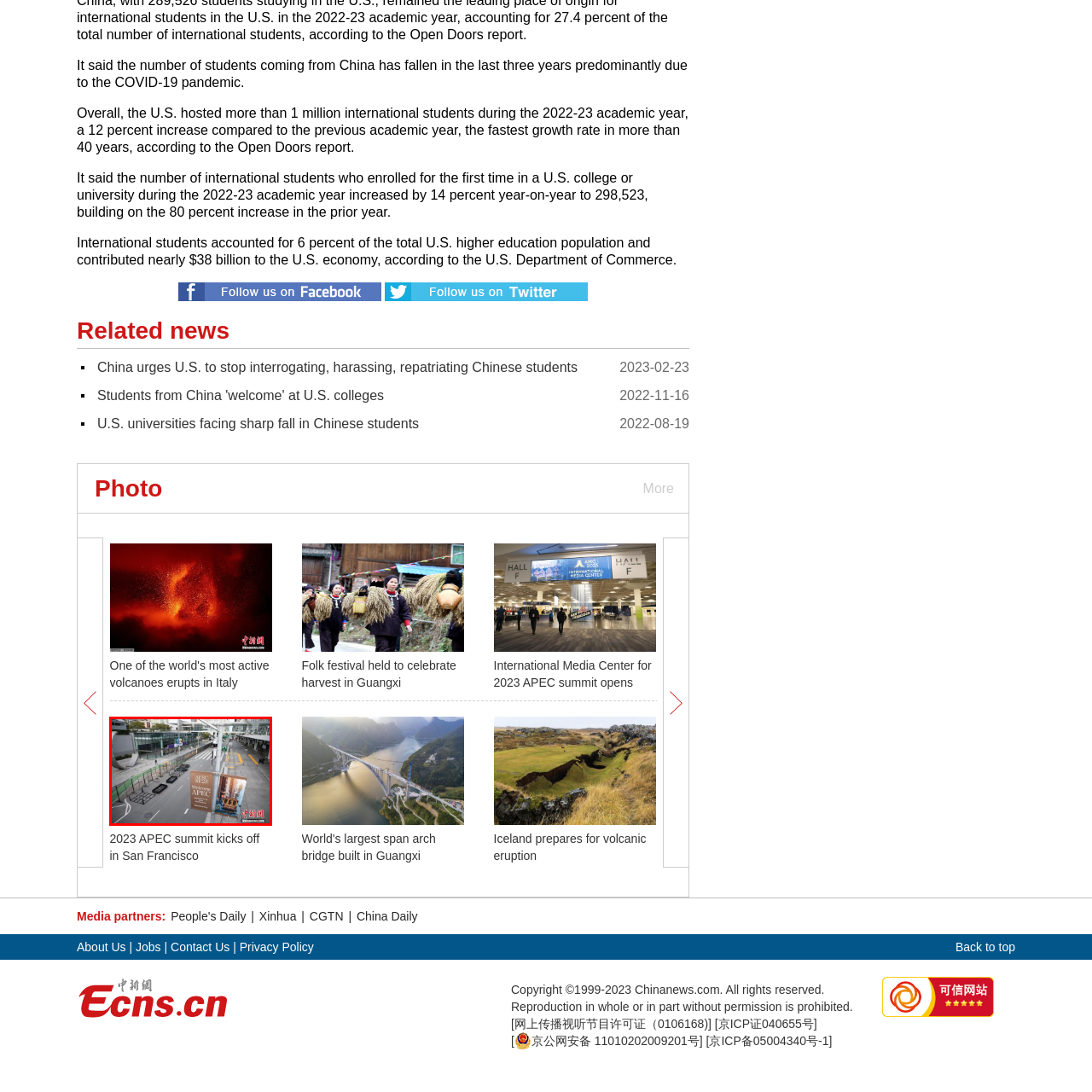Look at the image enclosed by the red boundary and give a detailed answer to the following question, grounding your response in the image's content: 
What is displayed on the large banner?

The large banner prominently displayed in the image welcomes attendees to the APEC event, showcasing the host city's readiness and hospitality for the high-profile gathering.